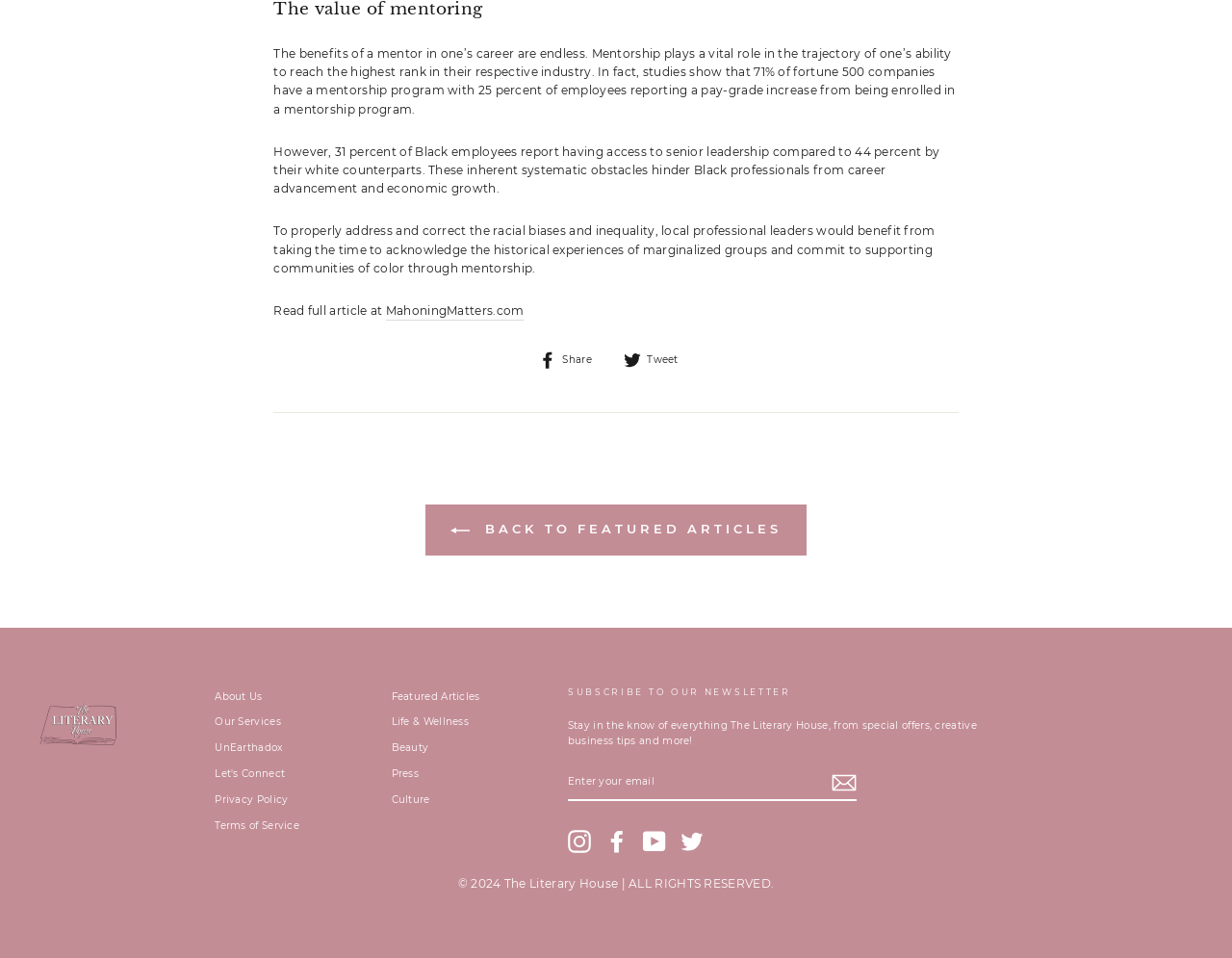Please provide a comprehensive response to the question based on the details in the image: What social media platforms can users follow The Literary House on?

The webpage provides links to The Literary House's social media profiles on Instagram, Facebook, YouTube, and Twitter, allowing users to follow them on these platforms.